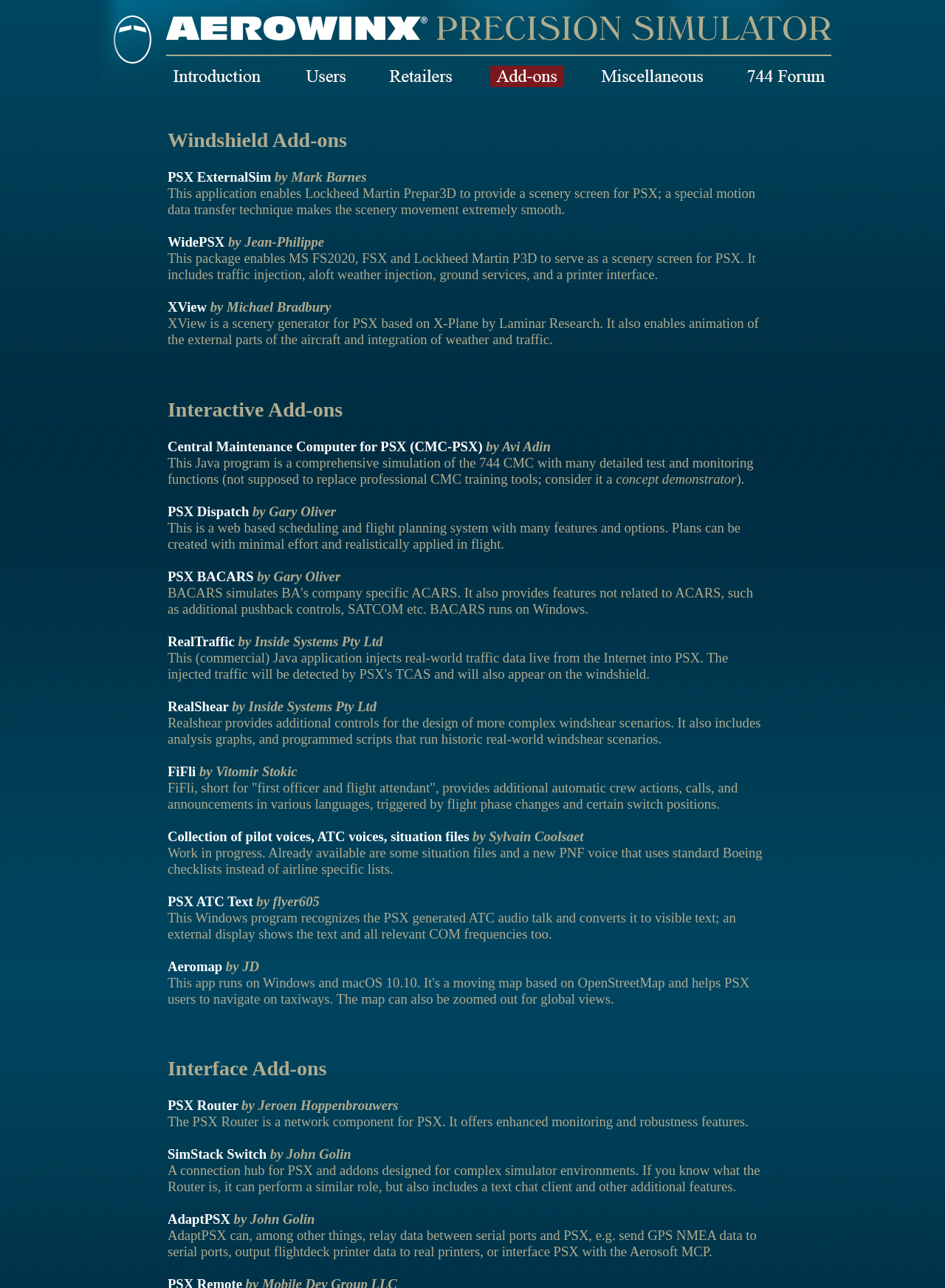Pinpoint the bounding box coordinates of the clickable area needed to execute the instruction: "Open XView link". The coordinates should be specified as four float numbers between 0 and 1, i.e., [left, top, right, bottom].

[0.177, 0.232, 0.219, 0.245]